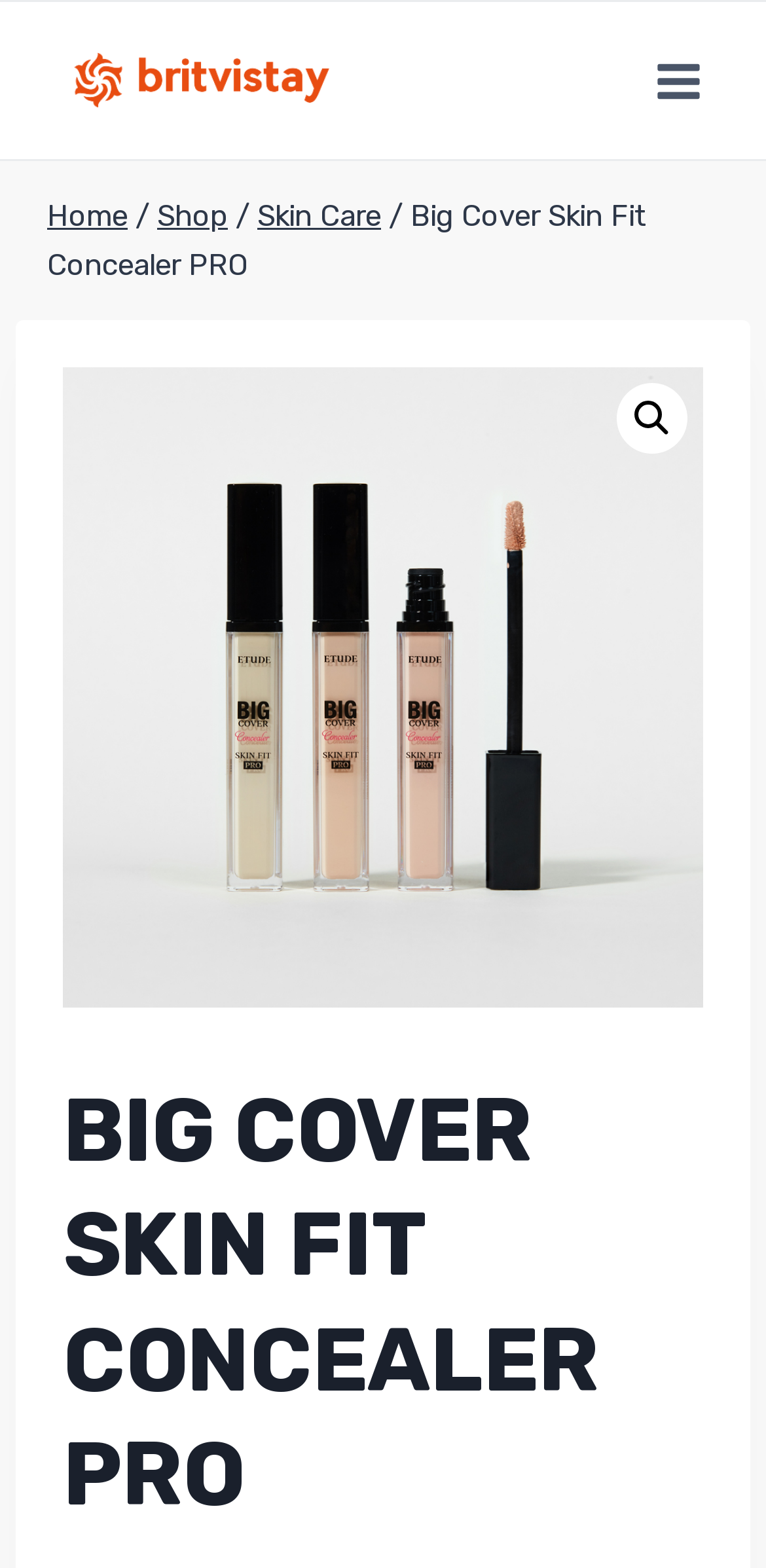Locate the bounding box coordinates of the element that should be clicked to fulfill the instruction: "Read more about Ecothrive Neutralise – 1L".

None